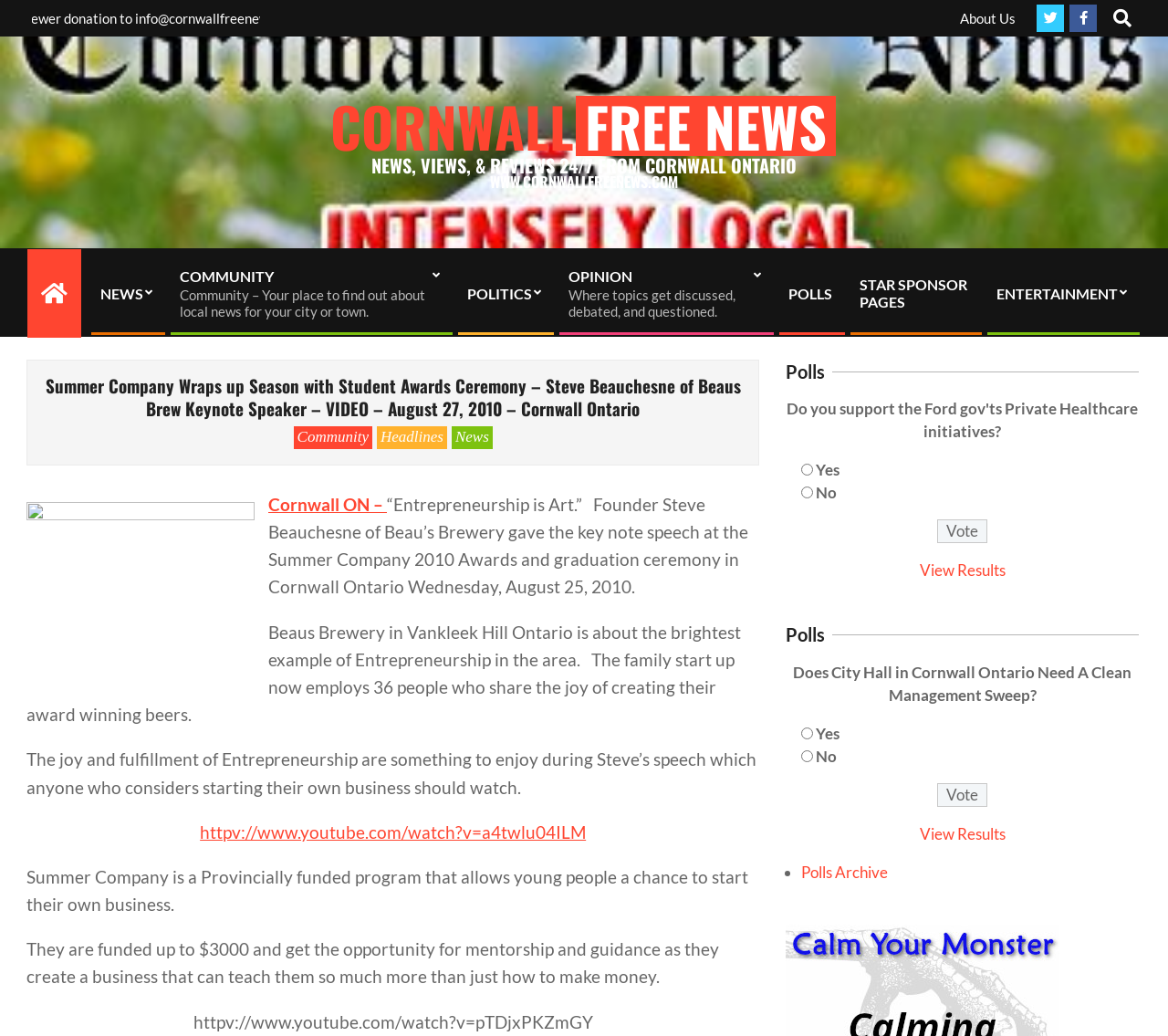Kindly respond to the following question with a single word or a brief phrase: 
How many people are employed by Beau's Brewery?

36